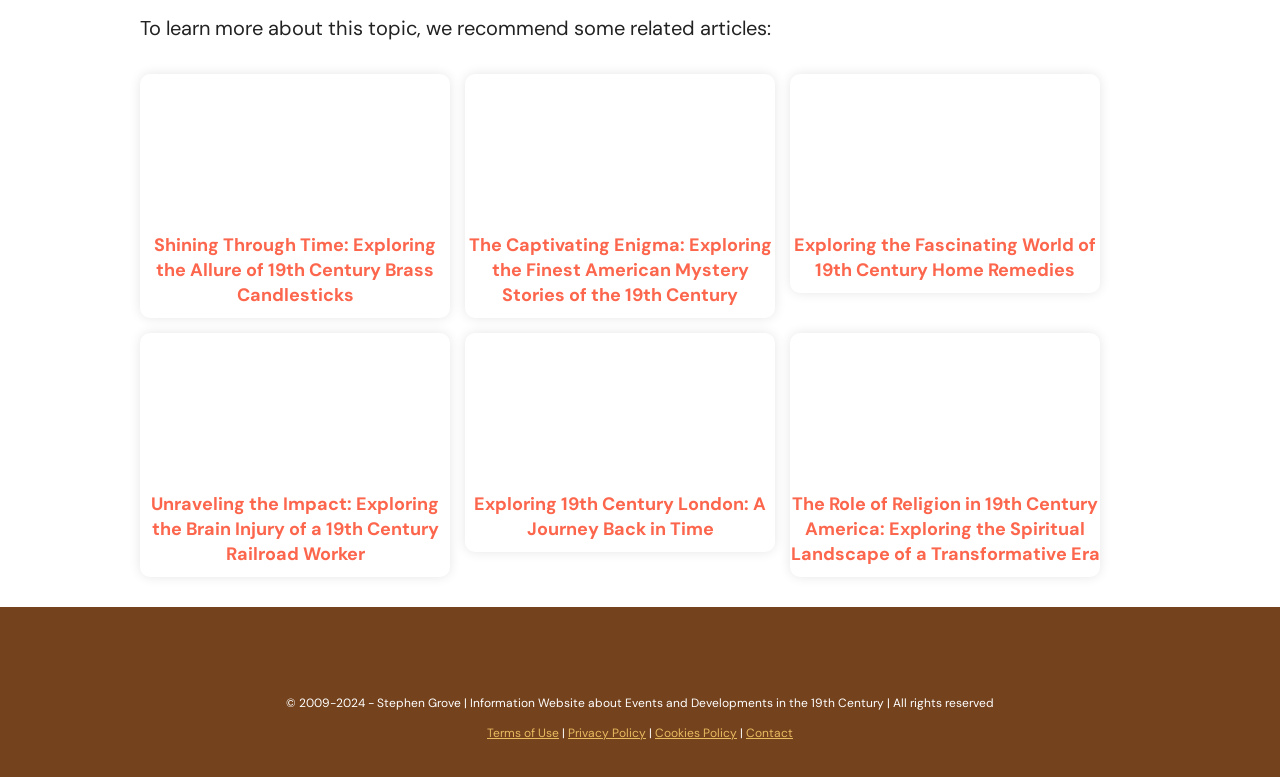Please provide the bounding box coordinates for the element that needs to be clicked to perform the following instruction: "contact the website administrator". The coordinates should be given as four float numbers between 0 and 1, i.e., [left, top, right, bottom].

[0.583, 0.933, 0.62, 0.954]